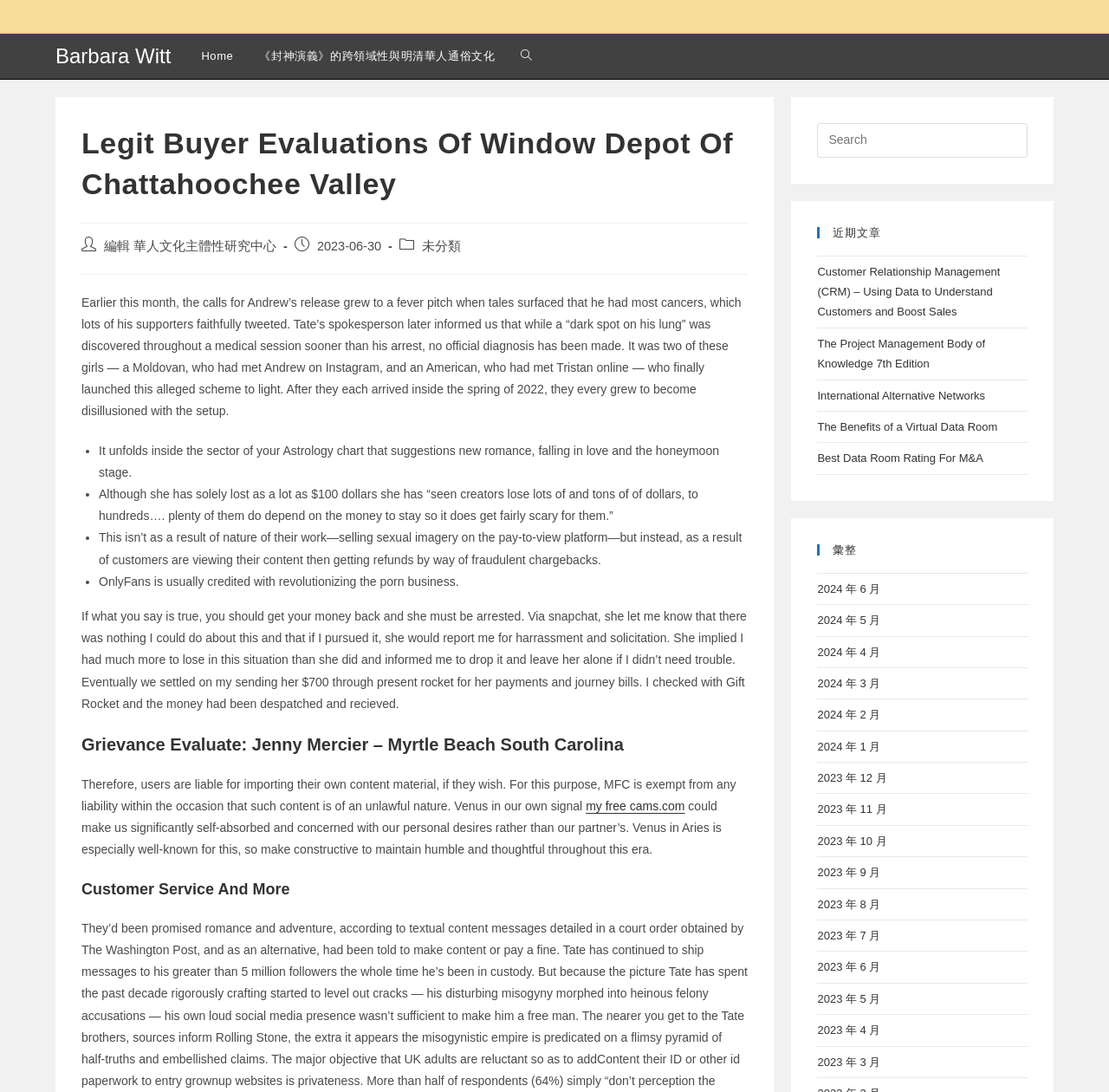Identify the bounding box for the described UI element. Provide the coordinates in (top-left x, top-left y, bottom-right x, bottom-right y) format with values ranging from 0 to 1: International Alternative Networks

[0.737, 0.356, 0.888, 0.368]